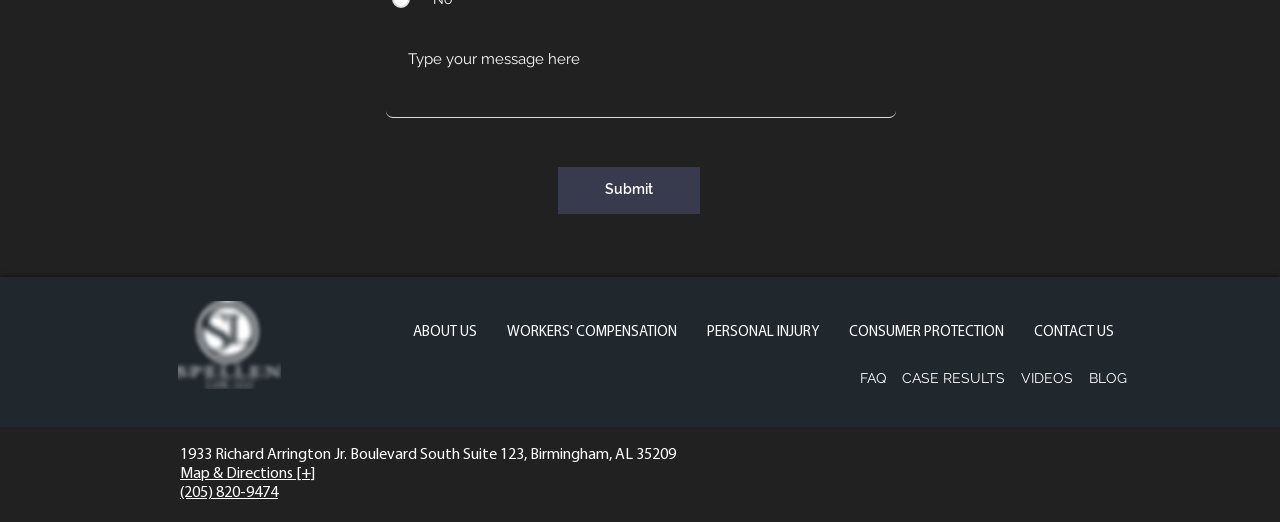Based on the element description "BLOG", predict the bounding box coordinates of the UI element.

[0.851, 0.708, 0.88, 0.739]